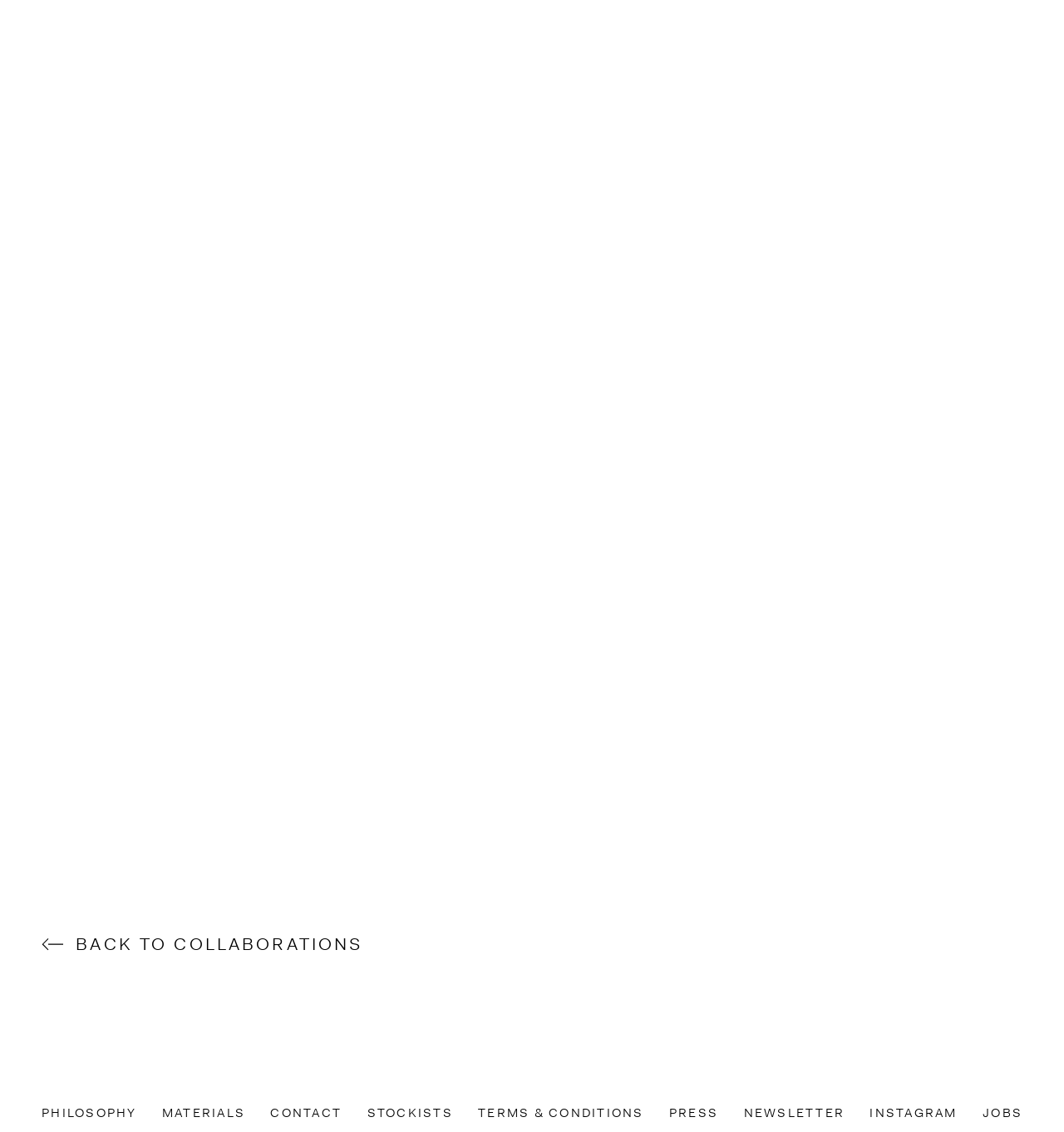Provide the bounding box coordinates of the HTML element this sentence describes: "Terms & Conditions". The bounding box coordinates consist of four float numbers between 0 and 1, i.e., [left, top, right, bottom].

[0.449, 0.976, 0.605, 0.99]